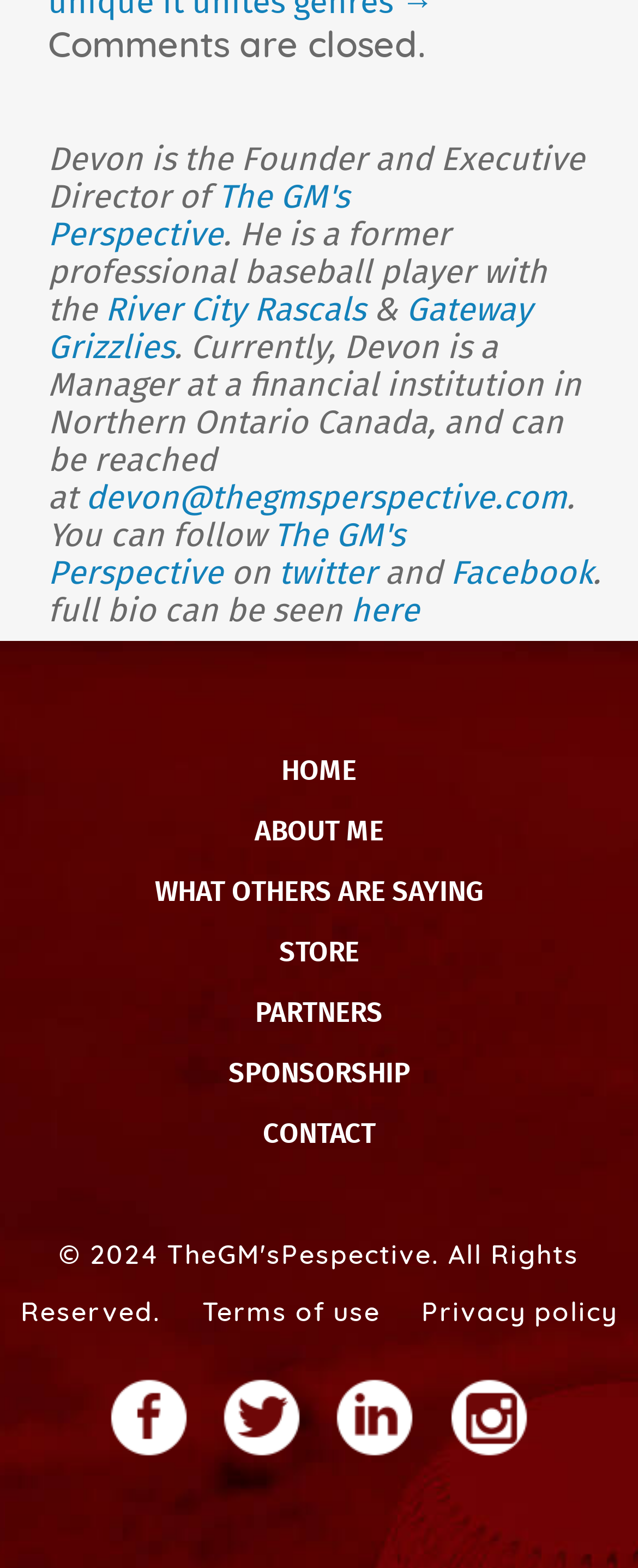Identify the bounding box coordinates of the area you need to click to perform the following instruction: "Check the wedding invitations design service".

None